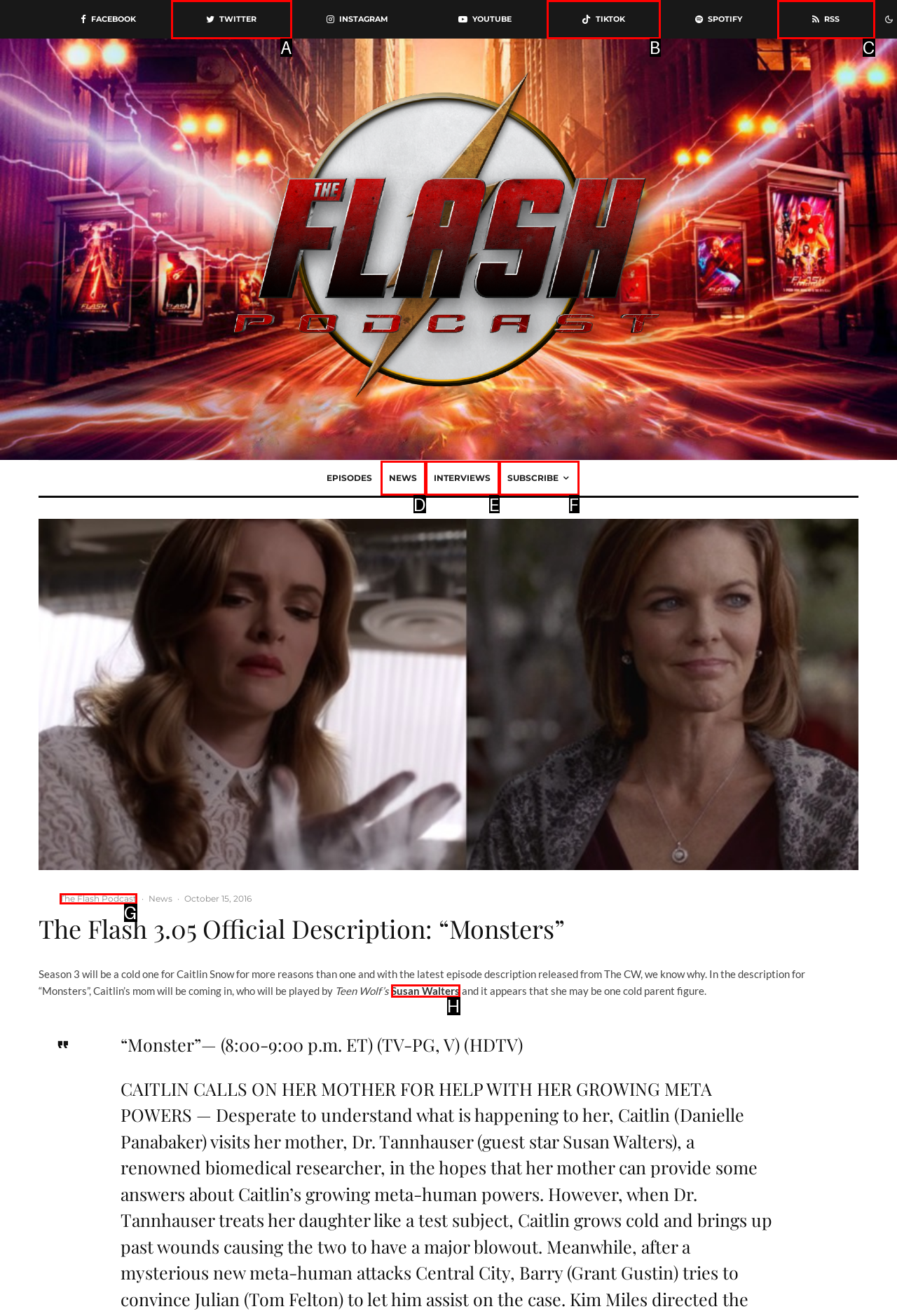From the given options, choose the HTML element that aligns with the description: Susan Walters. Respond with the letter of the selected element.

H